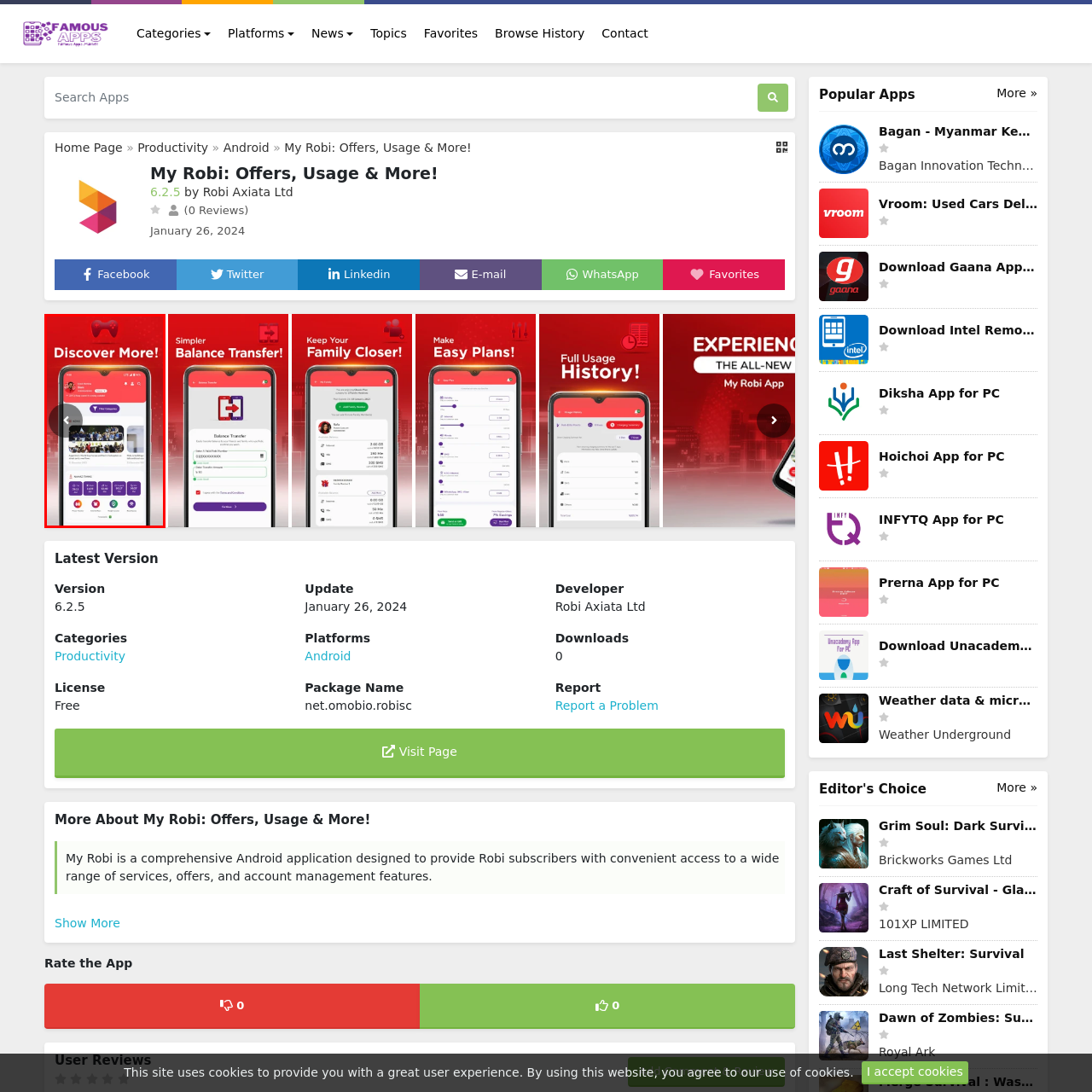What is the purpose of the circular navigation element?
Please analyze the image within the red bounding box and offer a comprehensive answer to the question.

The circular navigation element is likely a carousel or scrolling feature that allows users to navigate through multiple options or offerings within the app, as indicated by the caption.